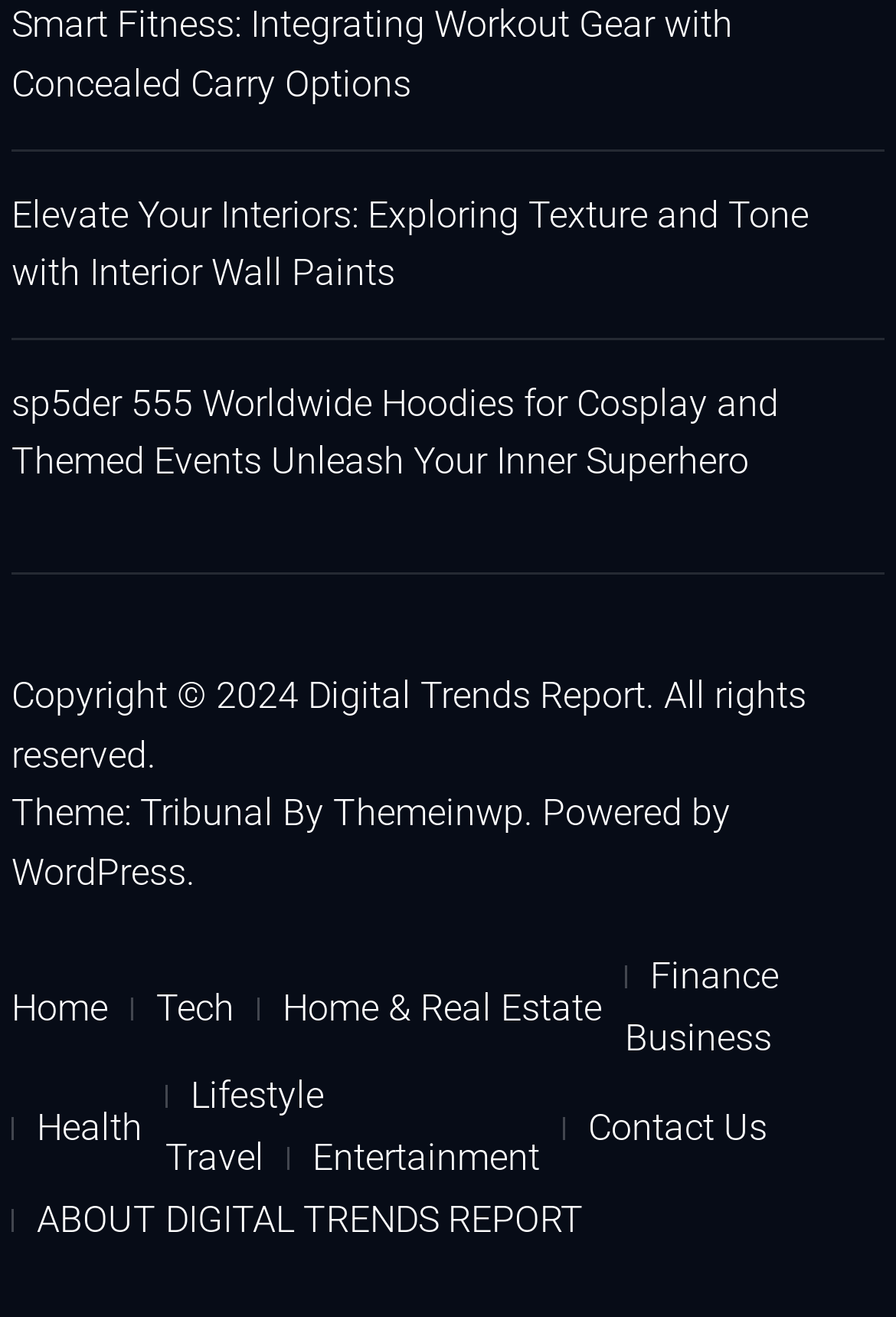Determine the bounding box coordinates of the clickable element necessary to fulfill the instruction: "Explore interior wall paints". Provide the coordinates as four float numbers within the 0 to 1 range, i.e., [left, top, right, bottom].

[0.013, 0.141, 0.987, 0.23]